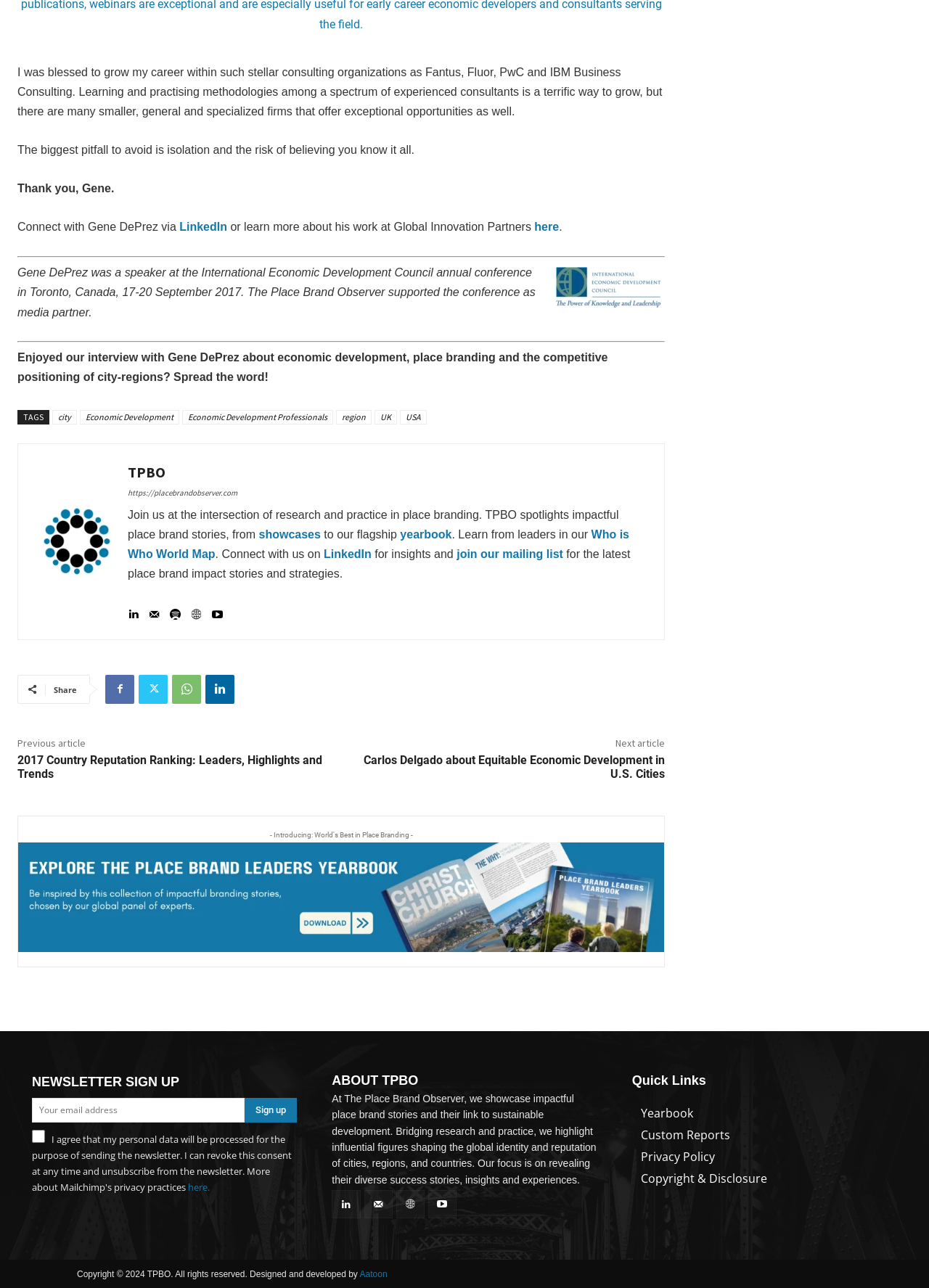Determine the bounding box coordinates of the area to click in order to meet this instruction: "Connect with Gene DePrez on LinkedIn".

[0.193, 0.172, 0.245, 0.181]